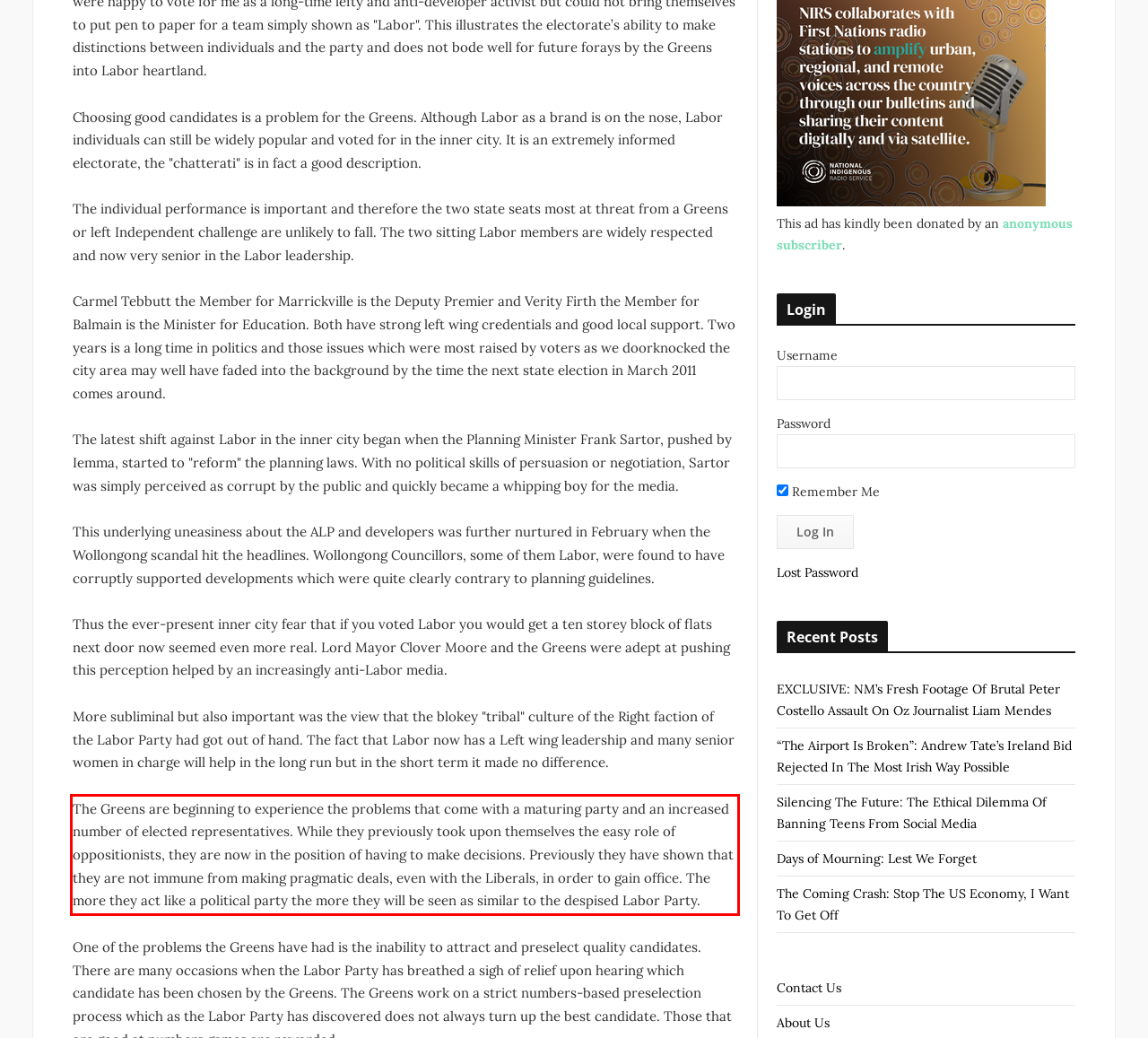Please identify and extract the text from the UI element that is surrounded by a red bounding box in the provided webpage screenshot.

The Greens are beginning to experience the problems that come with a maturing party and an increased number of elected representatives. While they previously took upon themselves the easy role of oppositionists, they are now in the position of having to make decisions. Previously they have shown that they are not immune from making pragmatic deals, even with the Liberals, in order to gain office. The more they act like a political party the more they will be seen as similar to the despised Labor Party.